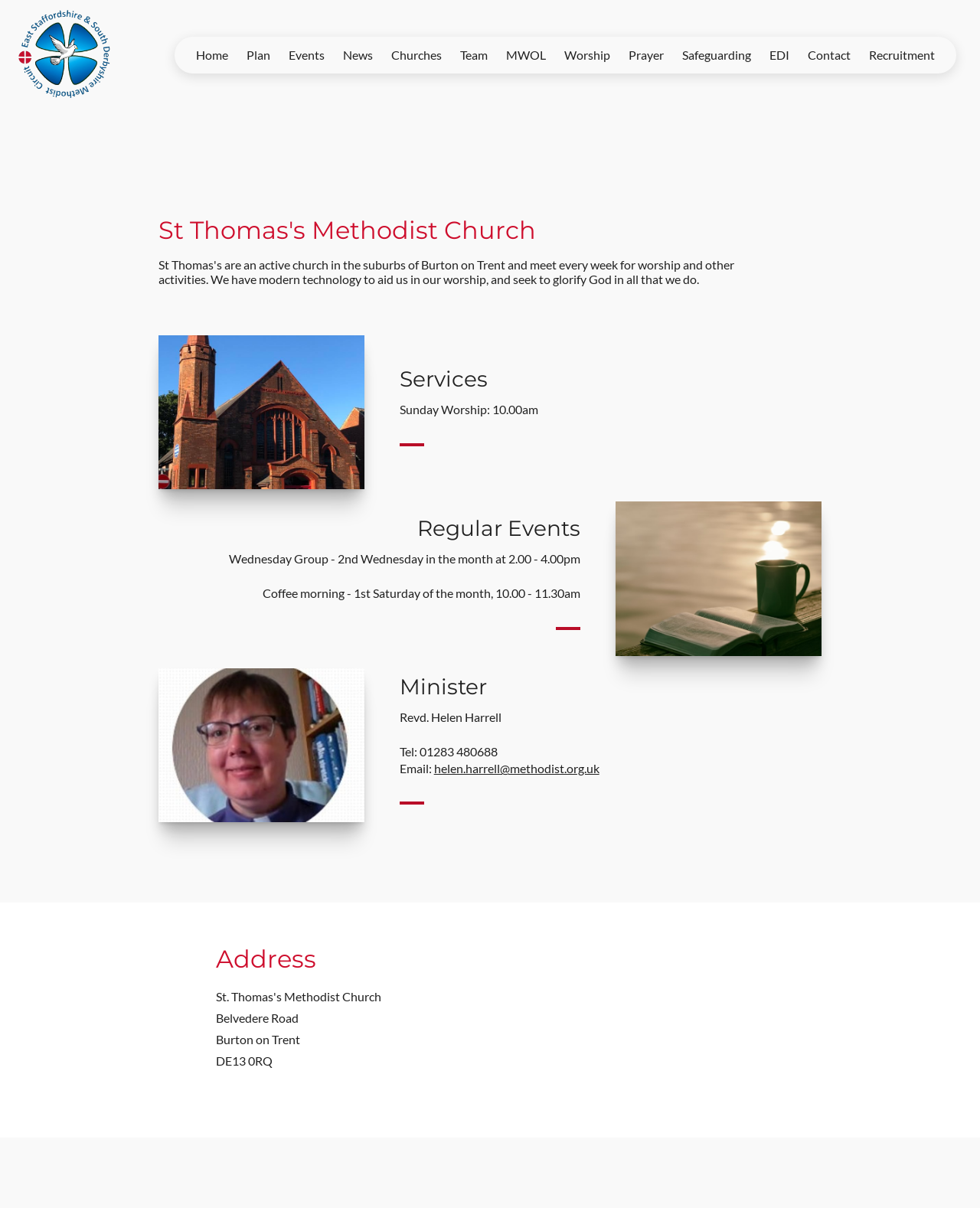Please provide the bounding box coordinates for the element that needs to be clicked to perform the instruction: "view recent posts". The coordinates must consist of four float numbers between 0 and 1, formatted as [left, top, right, bottom].

None